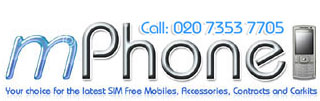What is the contact number provided?
Answer the question with detailed information derived from the image.

Below the logo, there is a contact number, '020 7353 7705', which emphasizes accessibility for customer inquiries.